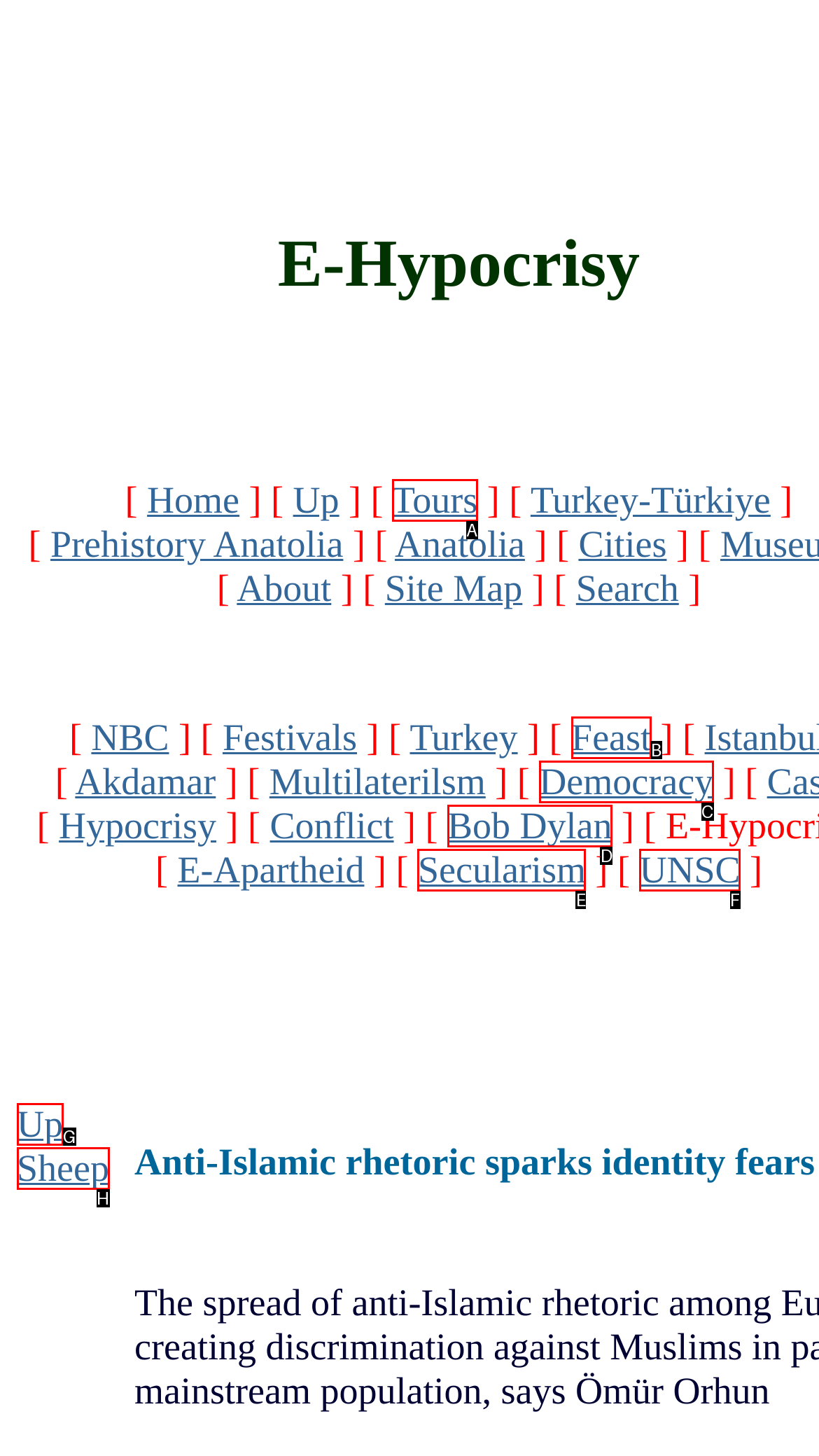Find the UI element described as: Bob Dylan
Reply with the letter of the appropriate option.

D